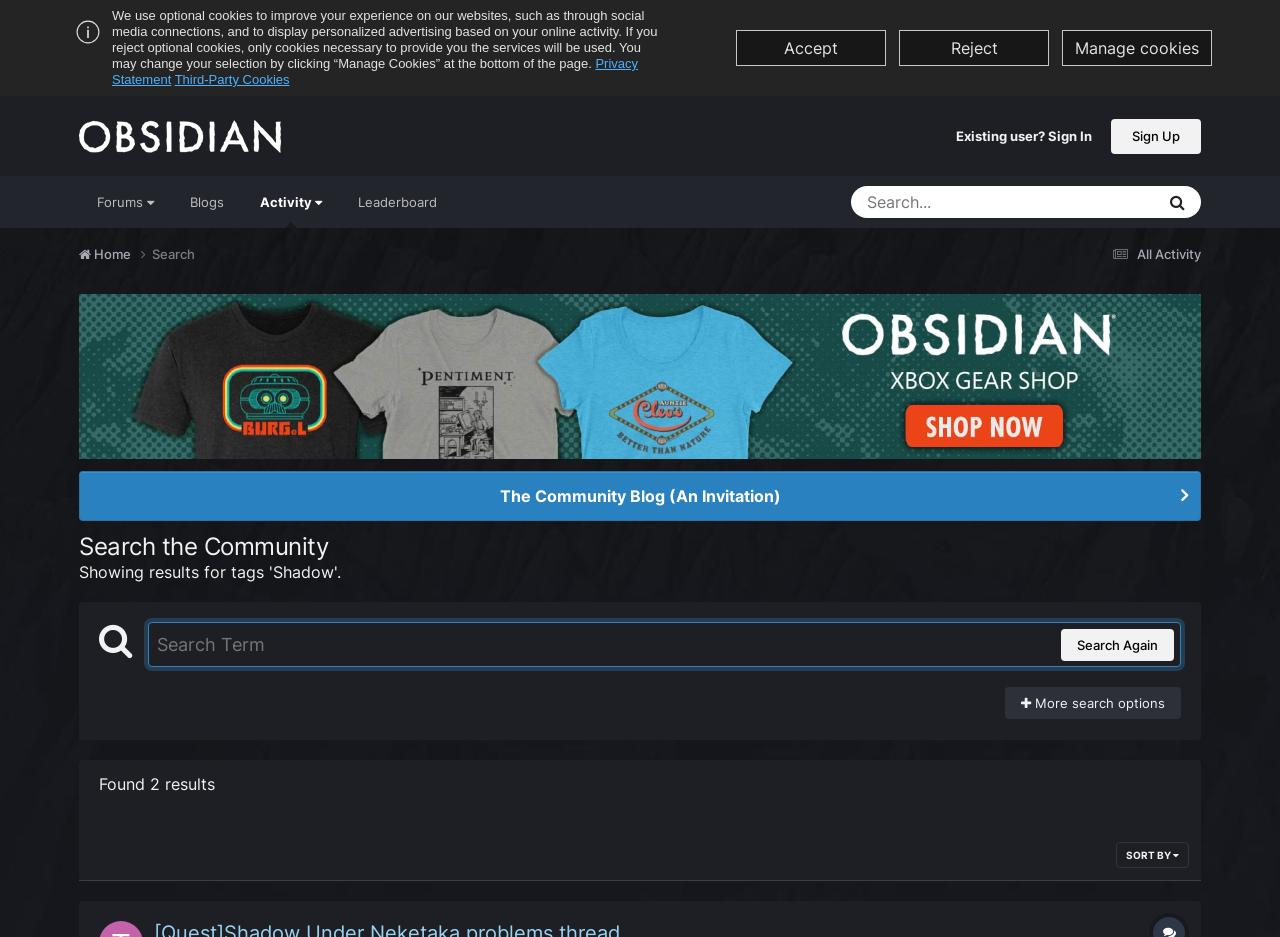Determine and generate the text content of the webpage's headline.

Search the Community